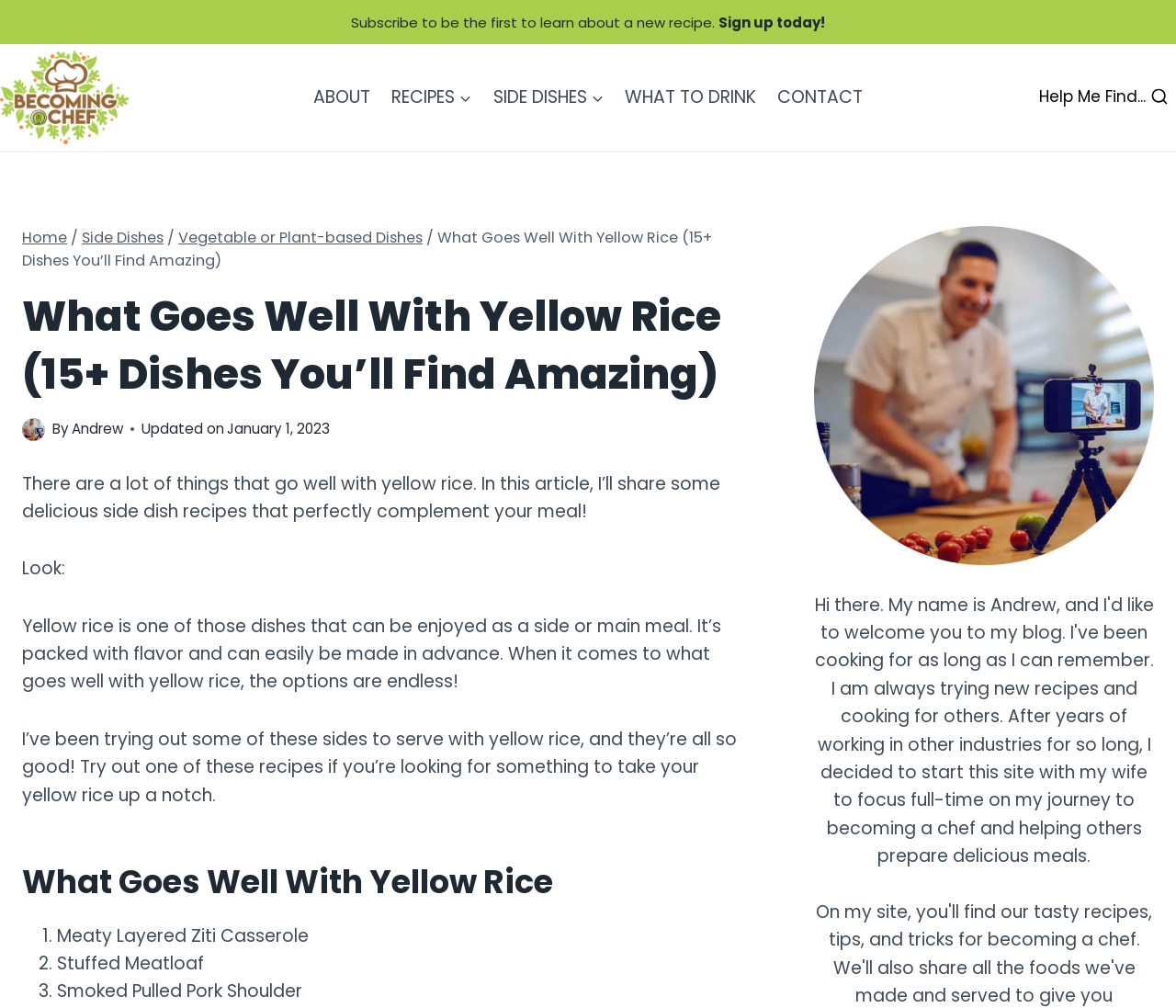Determine the bounding box coordinates of the target area to click to execute the following instruction: "Search for a recipe."

[0.877, 0.076, 1.0, 0.117]